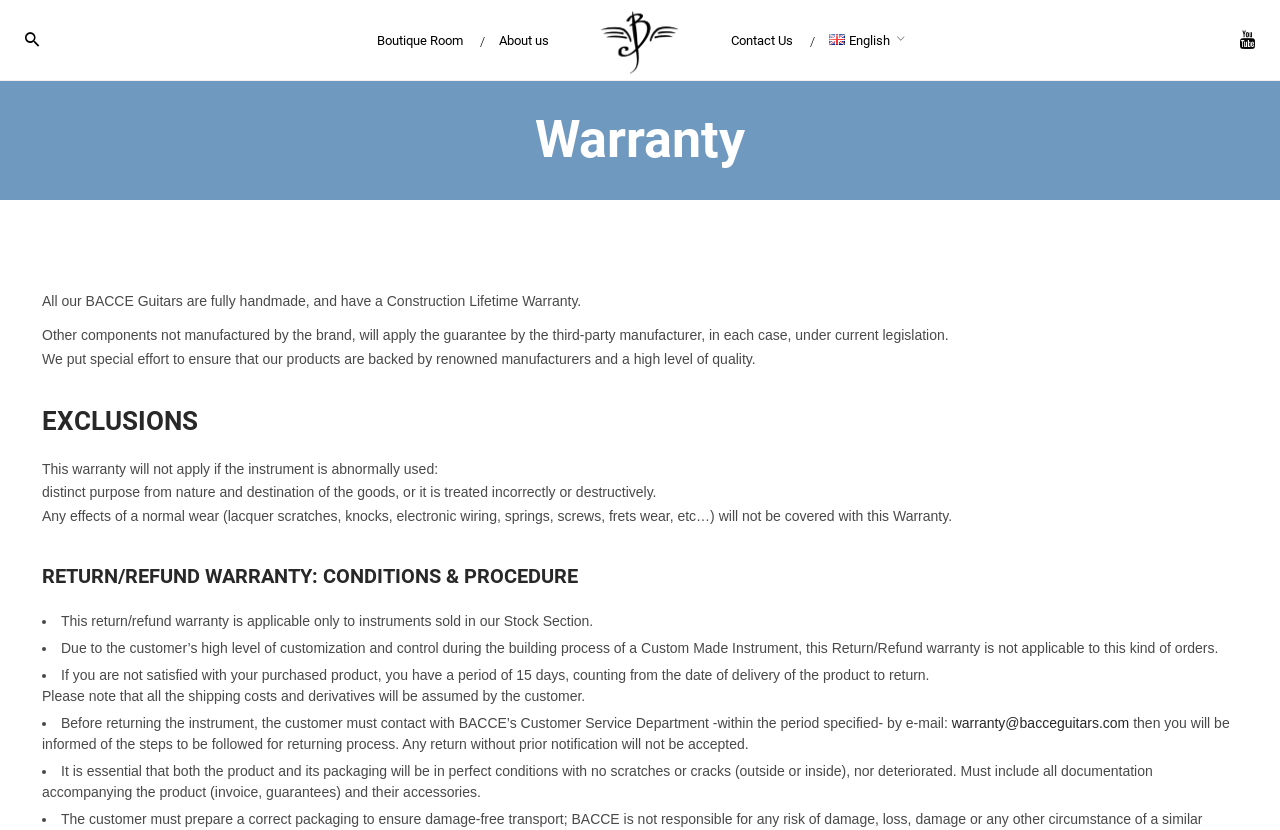Please answer the following question using a single word or phrase: What is the purpose of the 'Return/Refund Warranty'?

To return unsatisfied products